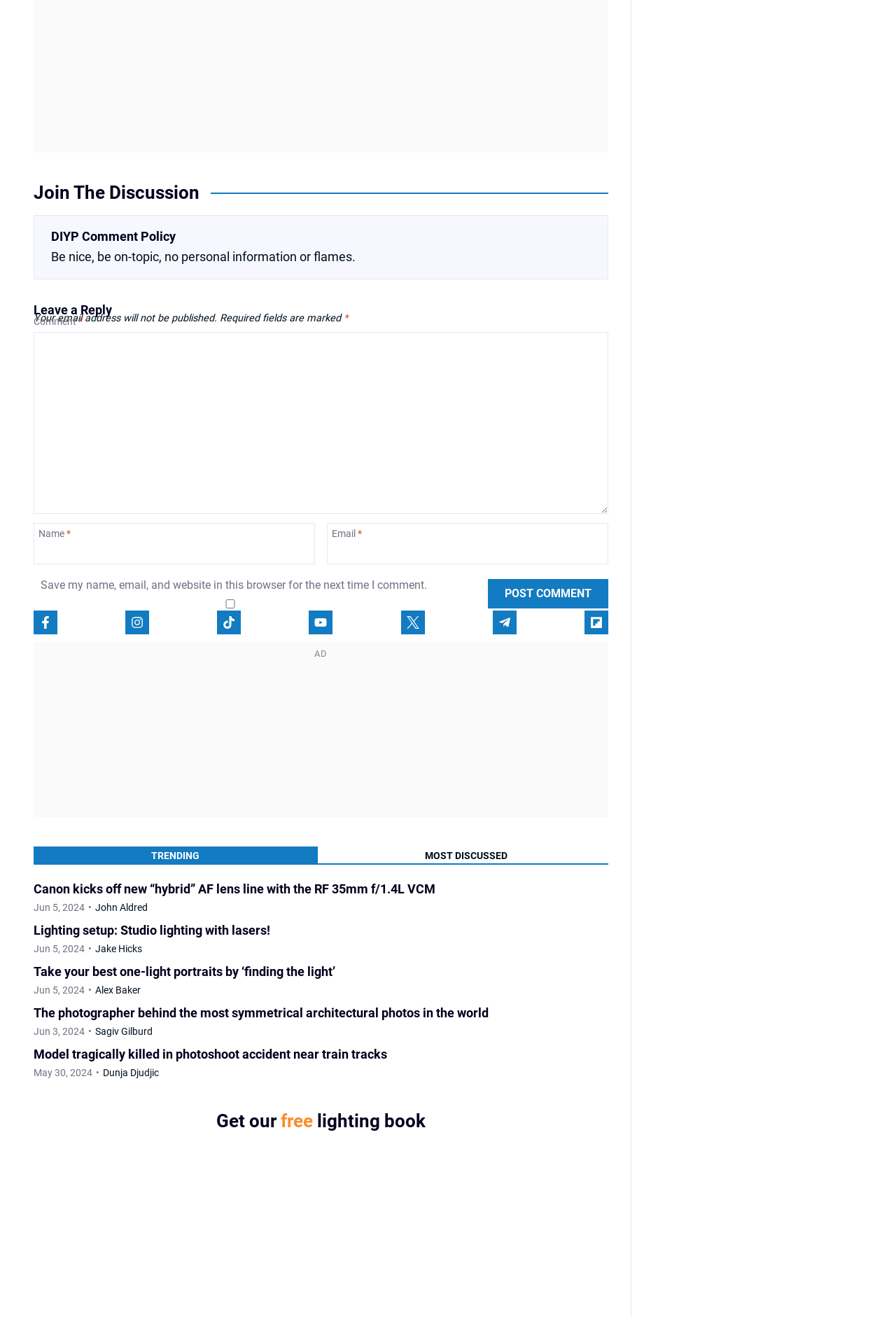Give the bounding box coordinates for the element described as: "Advertise".

[0.671, 0.892, 0.722, 0.905]